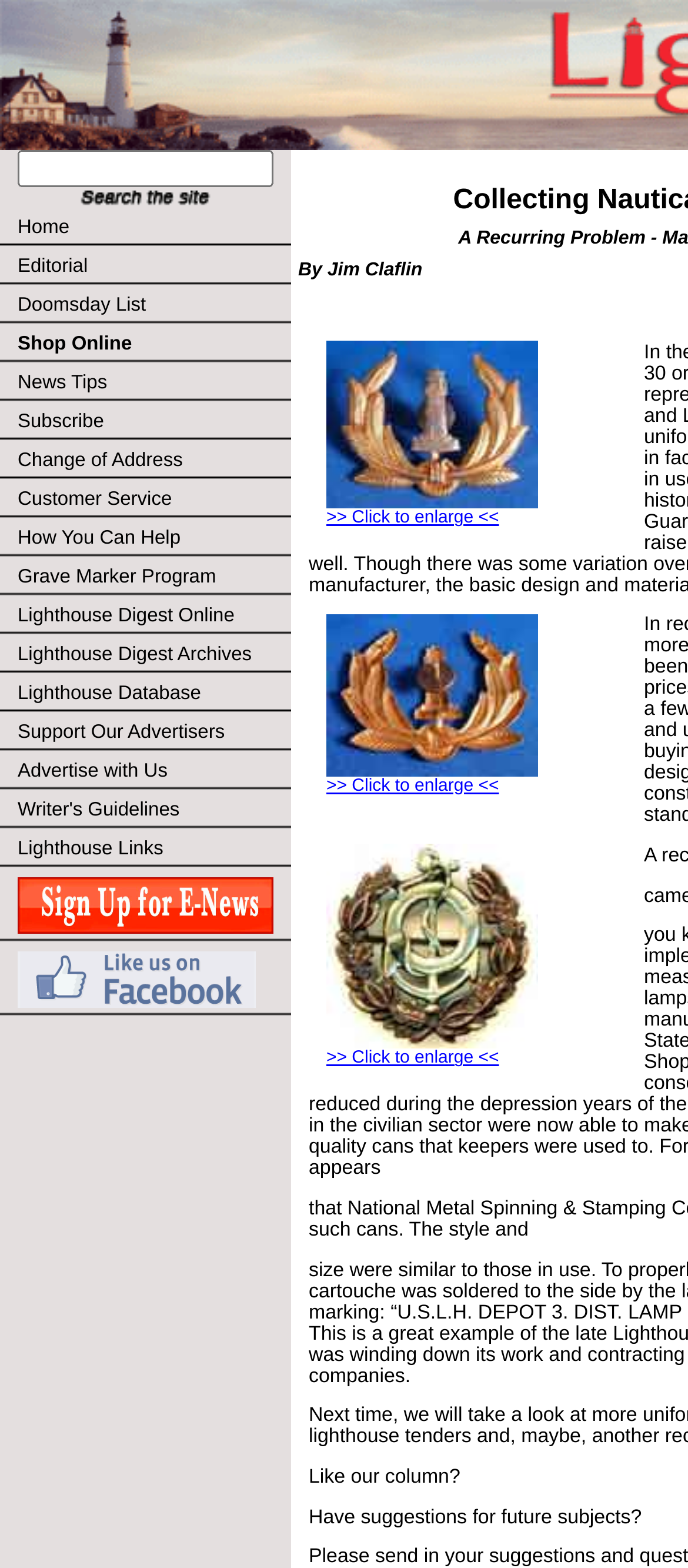Identify the bounding box coordinates for the UI element described as follows: How You Can Help. Use the format (top-left x, top-left y, bottom-right x, bottom-right y) and ensure all values are floating point numbers between 0 and 1.

[0.0, 0.331, 0.423, 0.356]